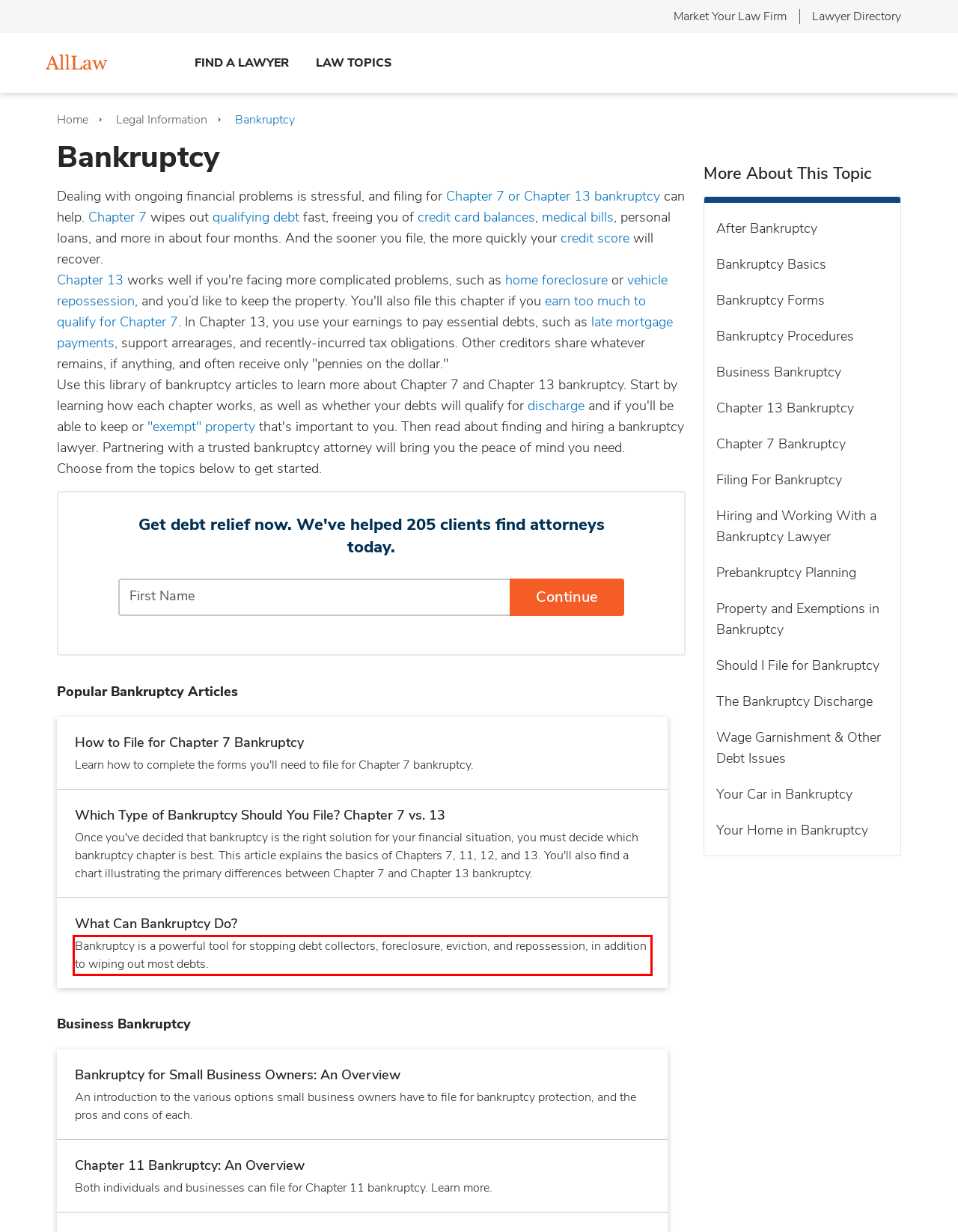Please perform OCR on the text content within the red bounding box that is highlighted in the provided webpage screenshot.

Bankruptcy is a powerful tool for stopping debt collectors, foreclosure, eviction, and repossession, in addition to wiping out most debts.